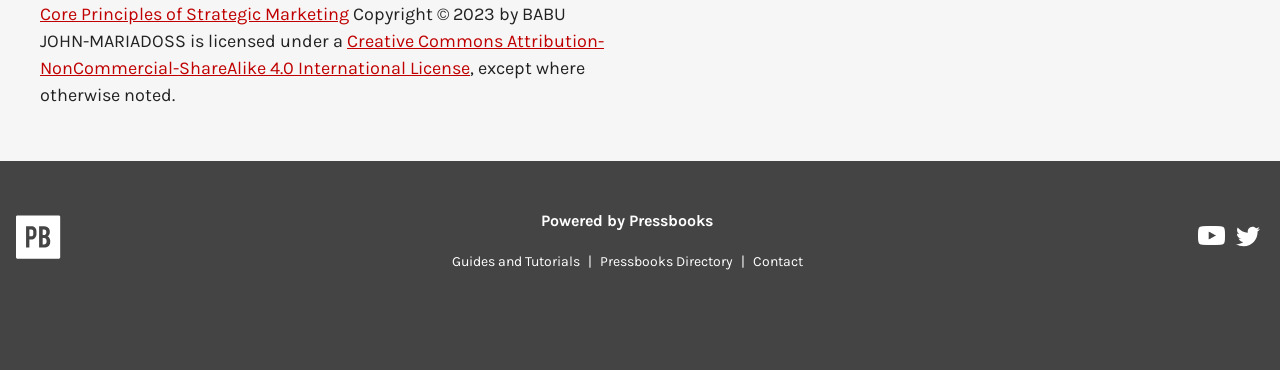Can you find the bounding box coordinates for the element to click on to achieve the instruction: "Watch Pressbooks on YouTube"?

[0.936, 0.611, 0.959, 0.693]